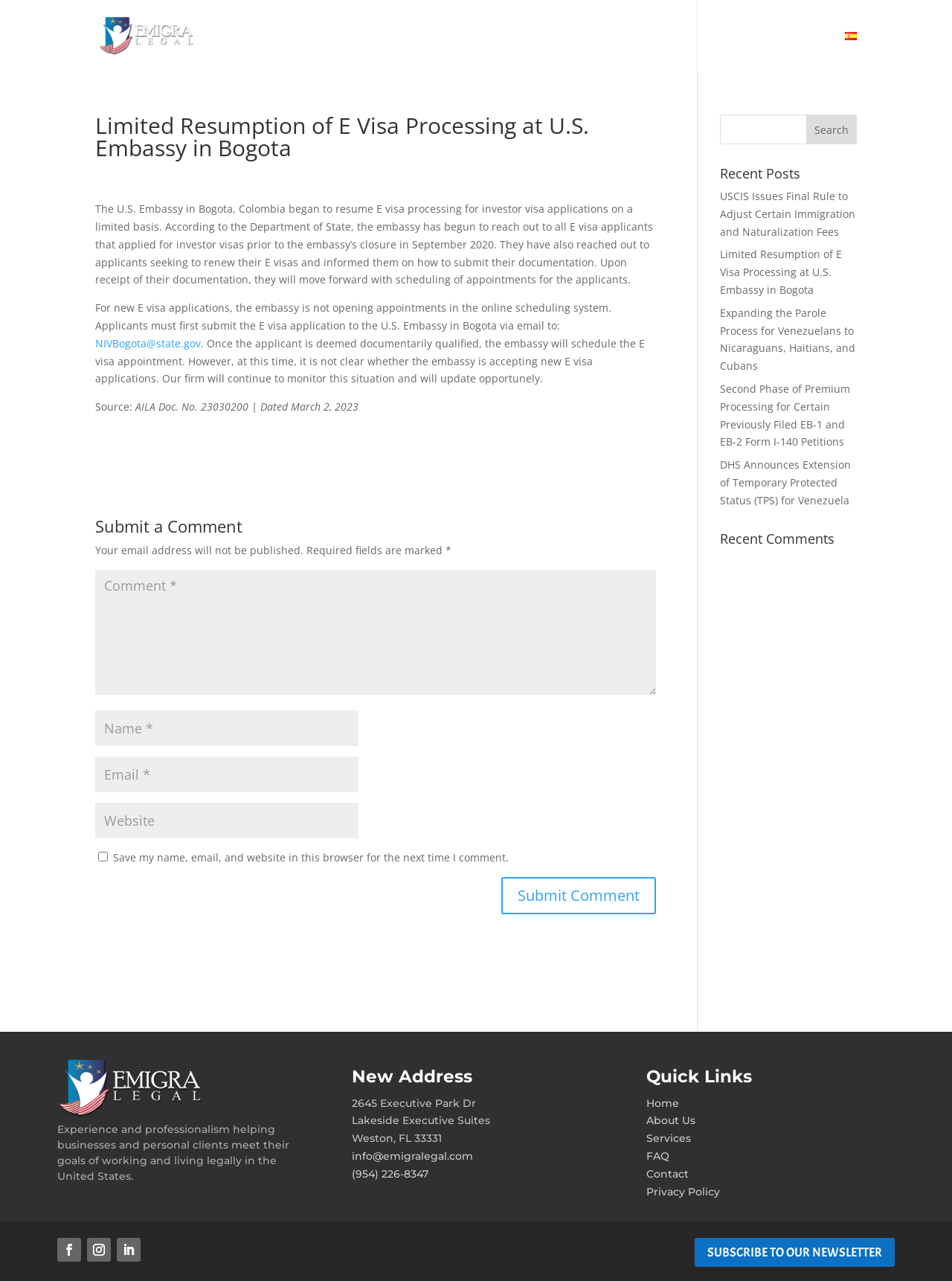Please provide the bounding box coordinates for the element that needs to be clicked to perform the following instruction: "Submit a comment". The coordinates should be given as four float numbers between 0 and 1, i.e., [left, top, right, bottom].

[0.527, 0.684, 0.689, 0.713]